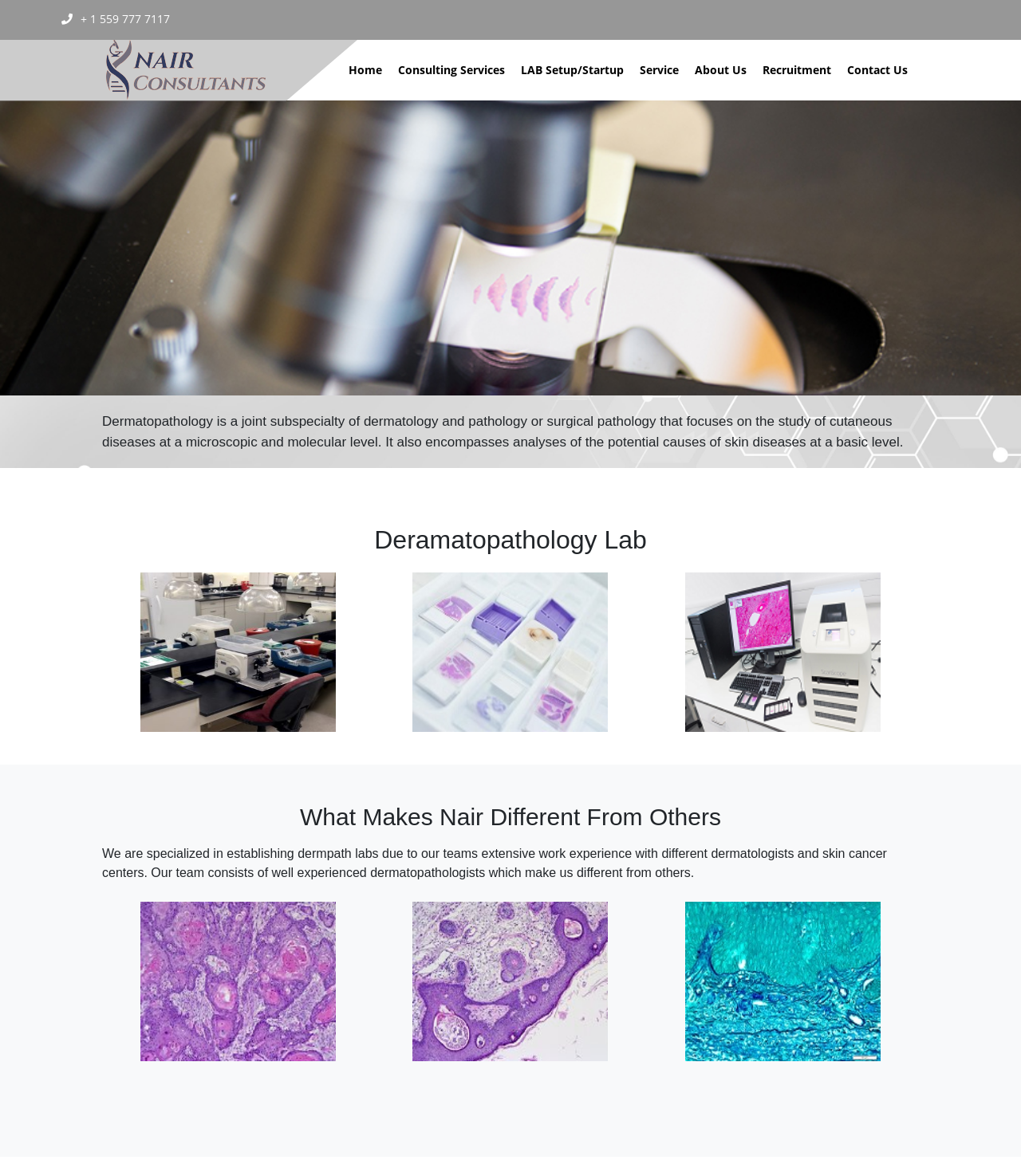Provide the bounding box coordinates for the area that should be clicked to complete the instruction: "Read about 'Deramatopathology Lab'".

[0.1, 0.446, 0.9, 0.472]